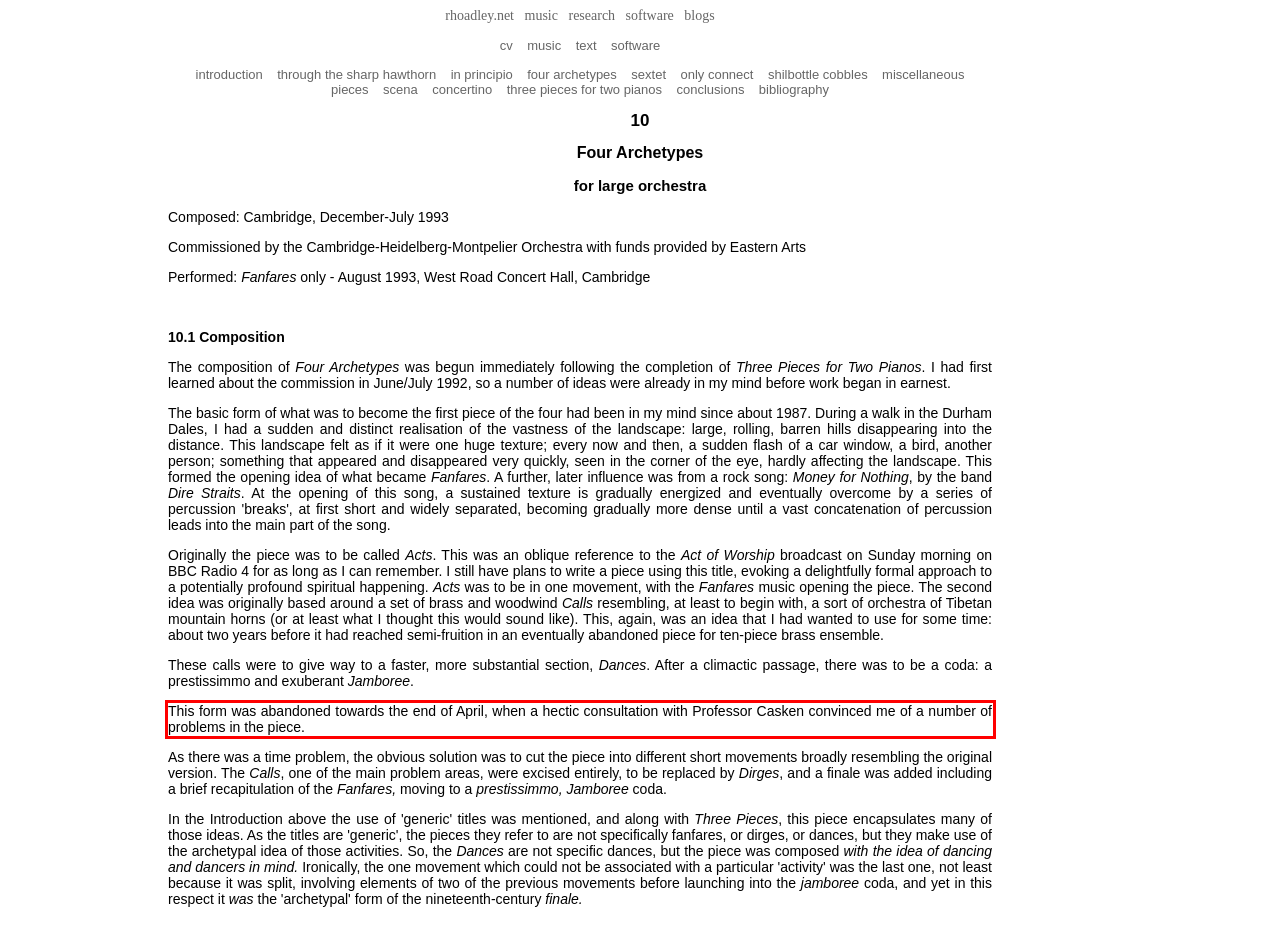With the provided screenshot of a webpage, locate the red bounding box and perform OCR to extract the text content inside it.

This form was abandoned towards the end of April, when a hectic consultation with Professor Casken convinced me of a number of problems in the piece.